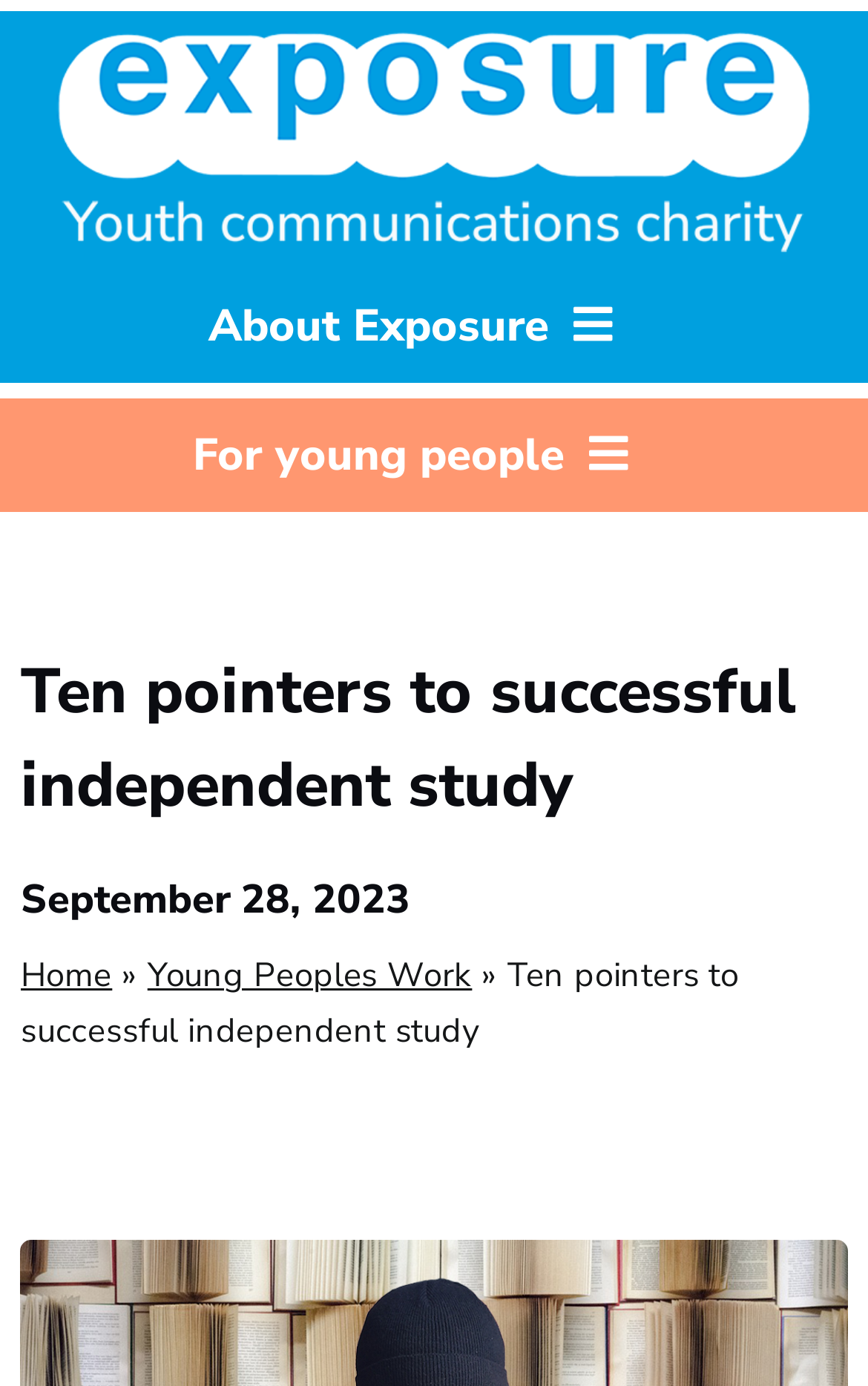How many links are there in the breadcrumb navigation?
Examine the image and provide an in-depth answer to the question.

I examined the breadcrumb navigation and found two links: 'Home' and 'Young Peoples Work'.